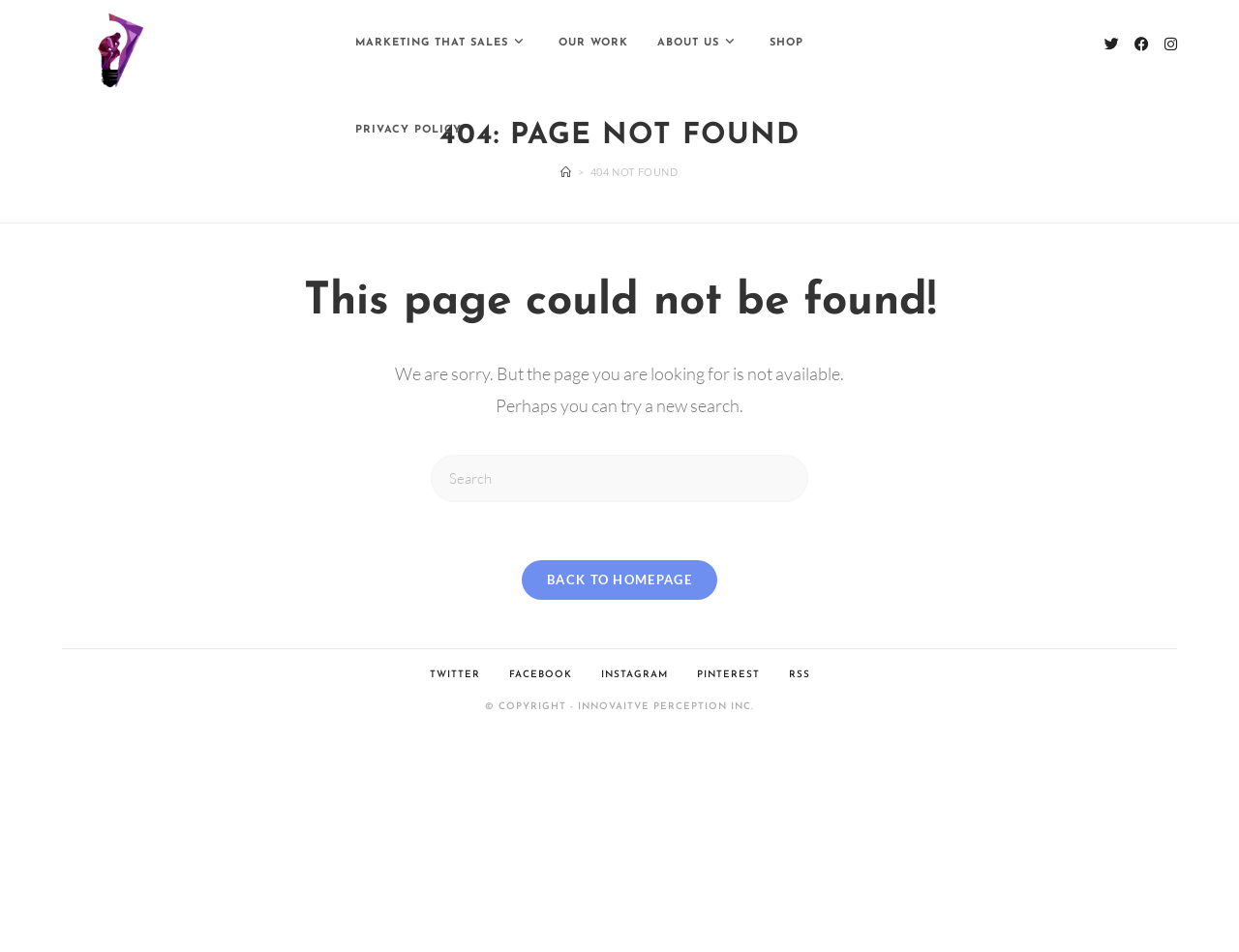Can you pinpoint the bounding box coordinates for the clickable element required for this instruction: "Click the Innovative Perception logo"? The coordinates should be four float numbers between 0 and 1, i.e., [left, top, right, bottom].

[0.05, 0.0, 0.132, 0.107]